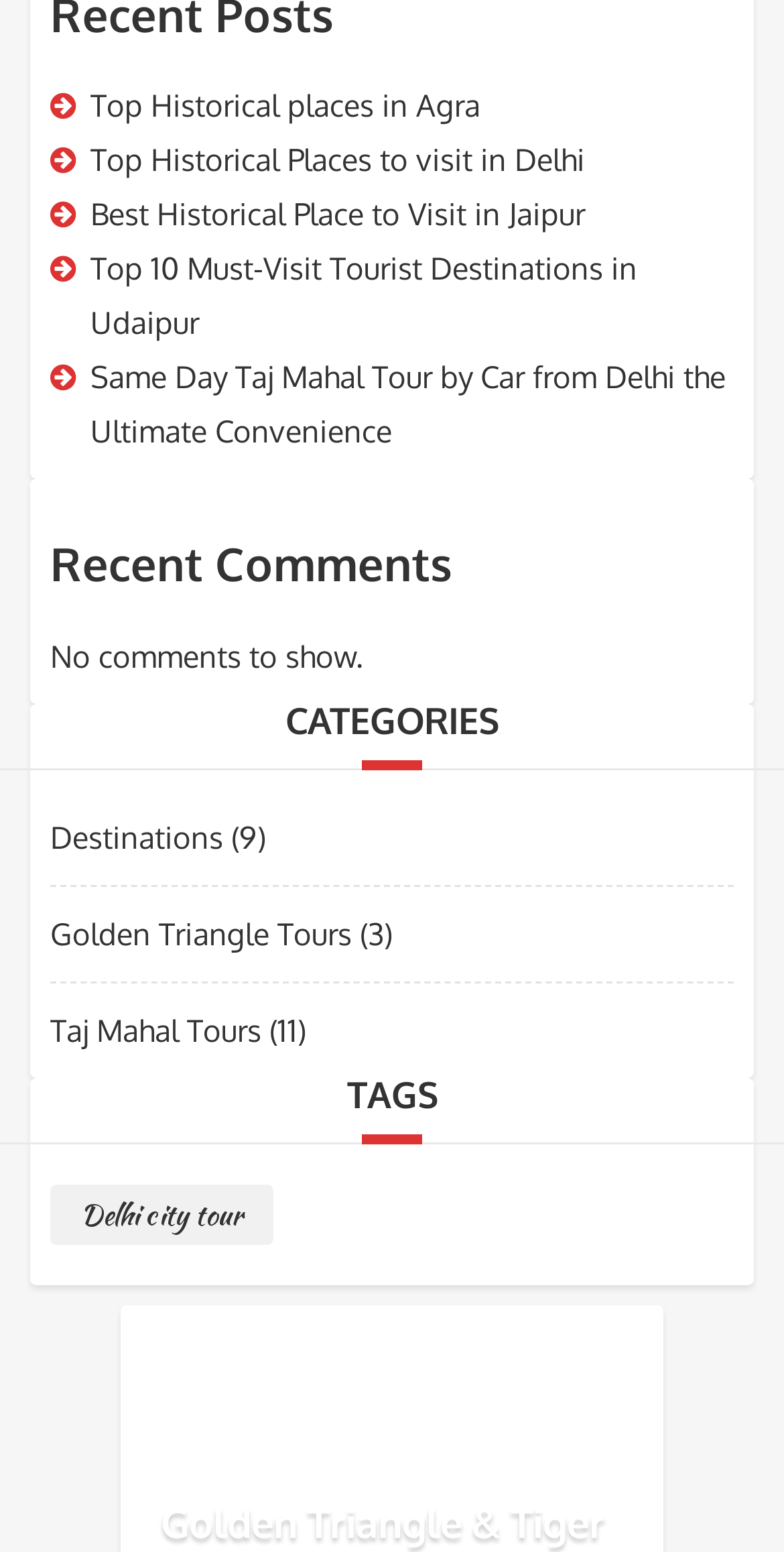Bounding box coordinates must be specified in the format (top-left x, top-left y, bottom-right x, bottom-right y). All values should be floating point numbers between 0 and 1. What are the bounding box coordinates of the UI element described as: Destinations

[0.064, 0.527, 0.285, 0.552]